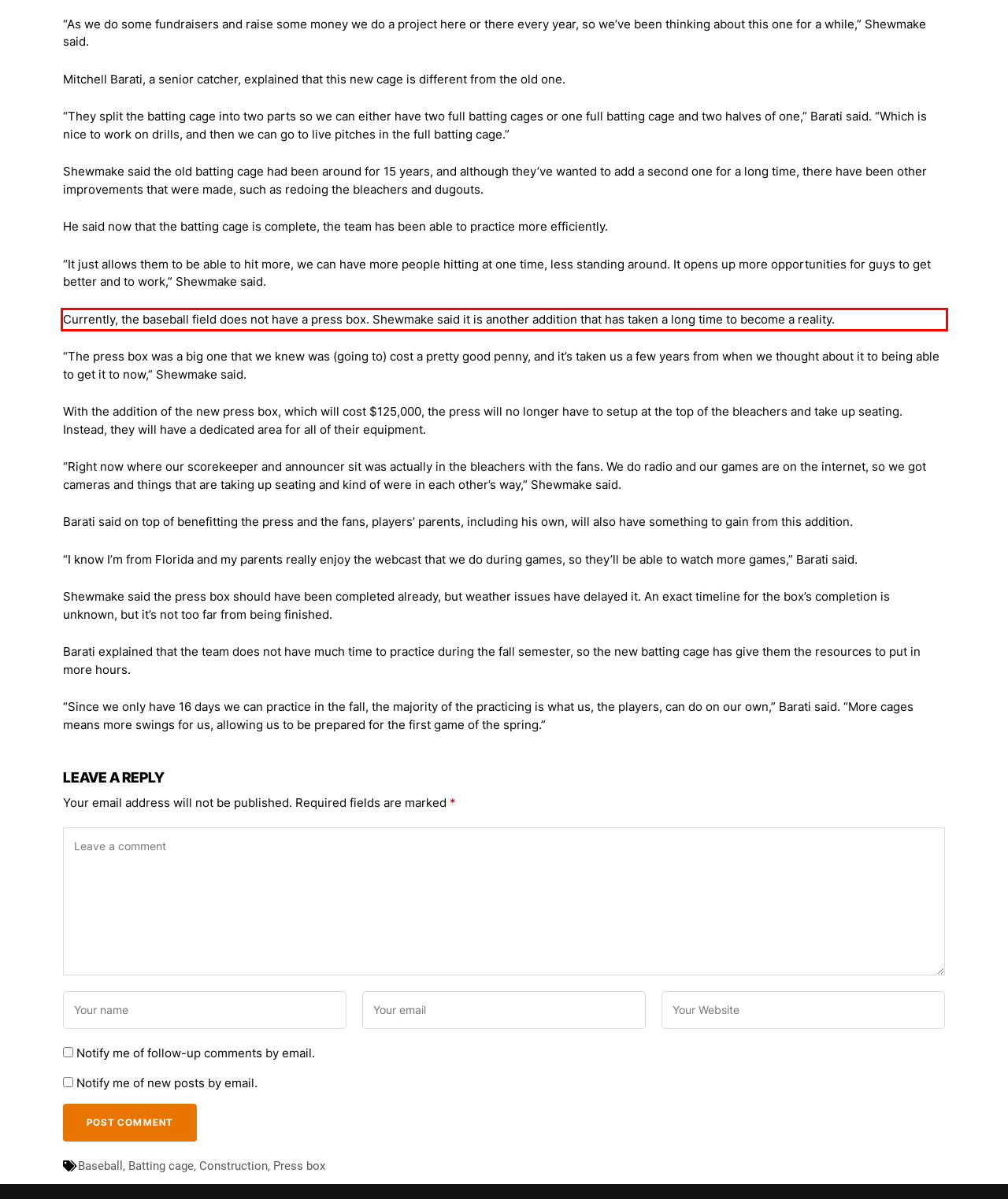Please examine the screenshot of the webpage and read the text present within the red rectangle bounding box.

Currently, the baseball field does not have a press box. Shewmake said it is another addition that has taken a long time to become a reality.